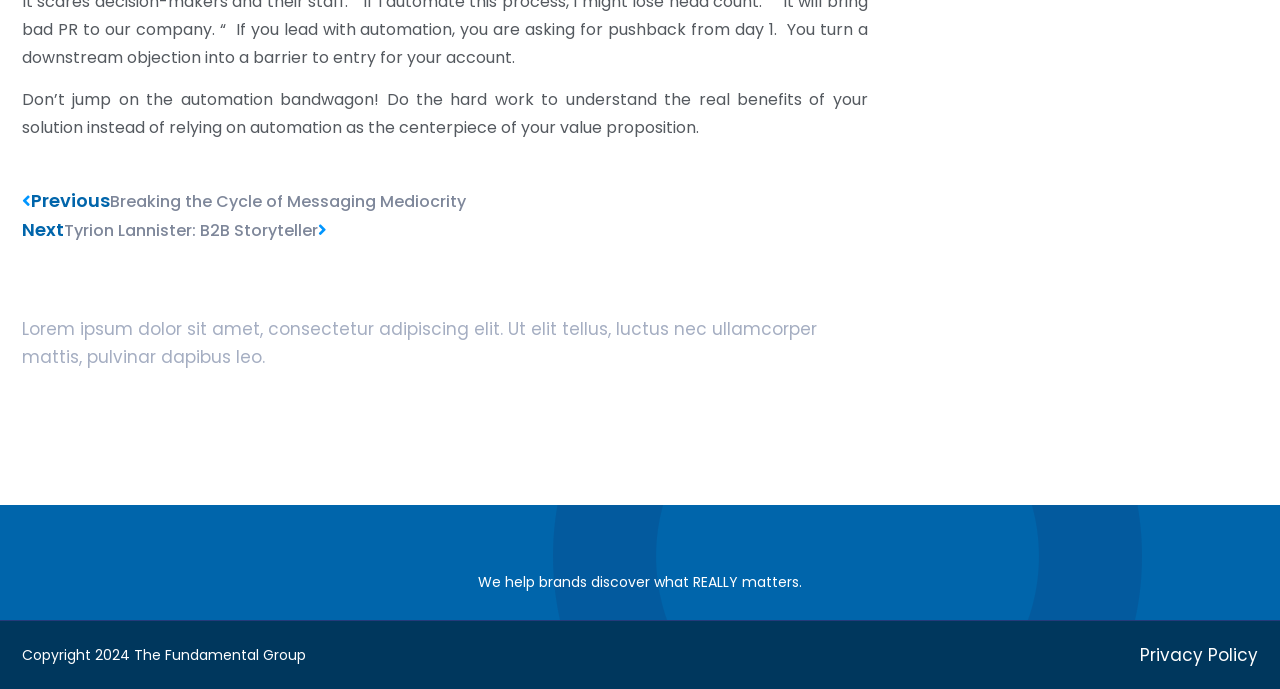Please look at the image and answer the question with a detailed explanation: What is the topic of the article?

The topic of the article appears to be related to automation, as the first StaticText element has the text 'Don’t jump on the automation bandwagon! Do the hard work to understand the real benefits of your solution instead of relying on automation as the centerpiece of your value proposition.', indicating that the article is discussing the importance of understanding the benefits of automation.